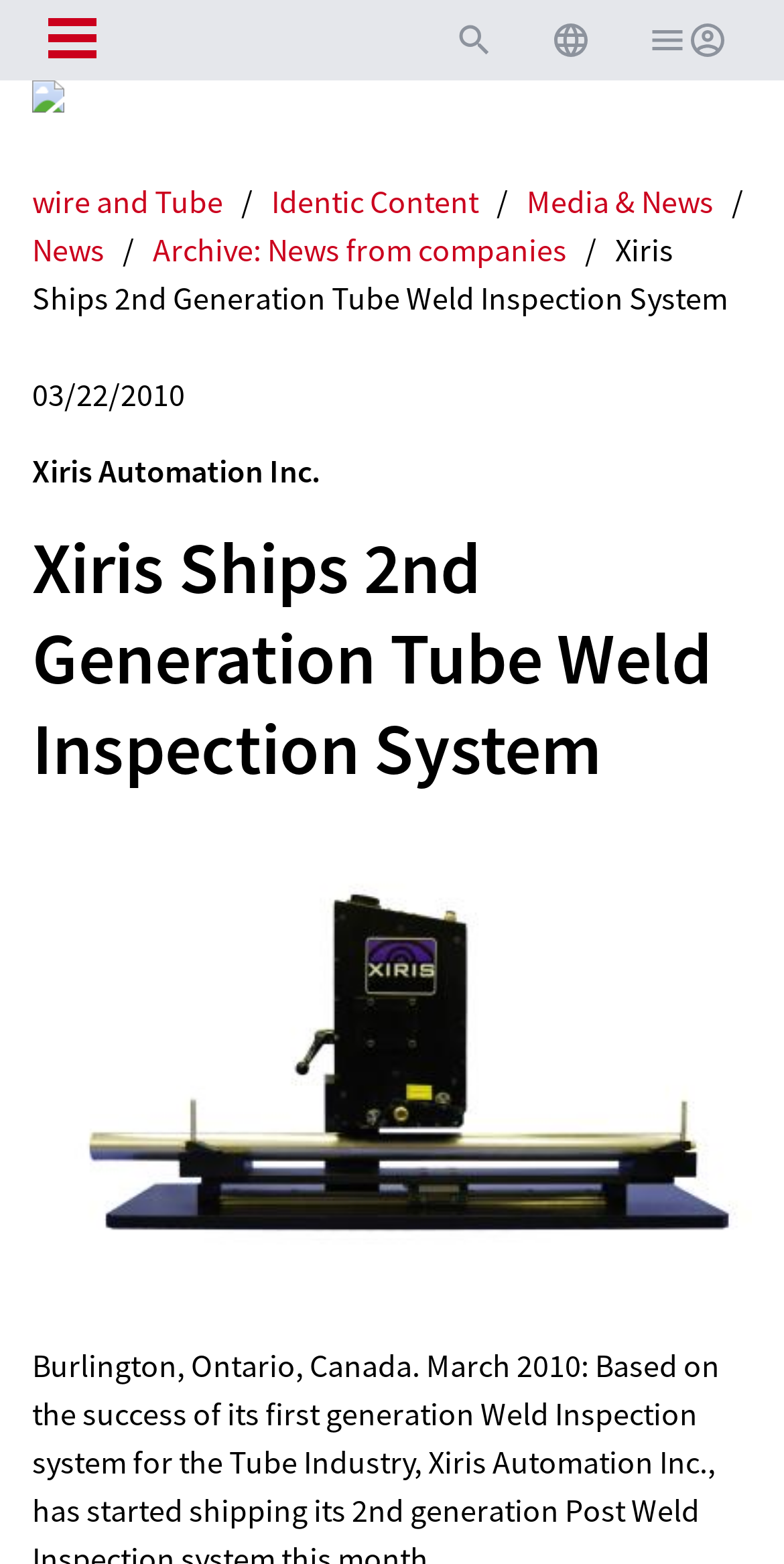Highlight the bounding box coordinates of the element that should be clicked to carry out the following instruction: "Read Memories of Book Shops and Booksellers". The coordinates must be given as four float numbers ranging from 0 to 1, i.e., [left, top, right, bottom].

None